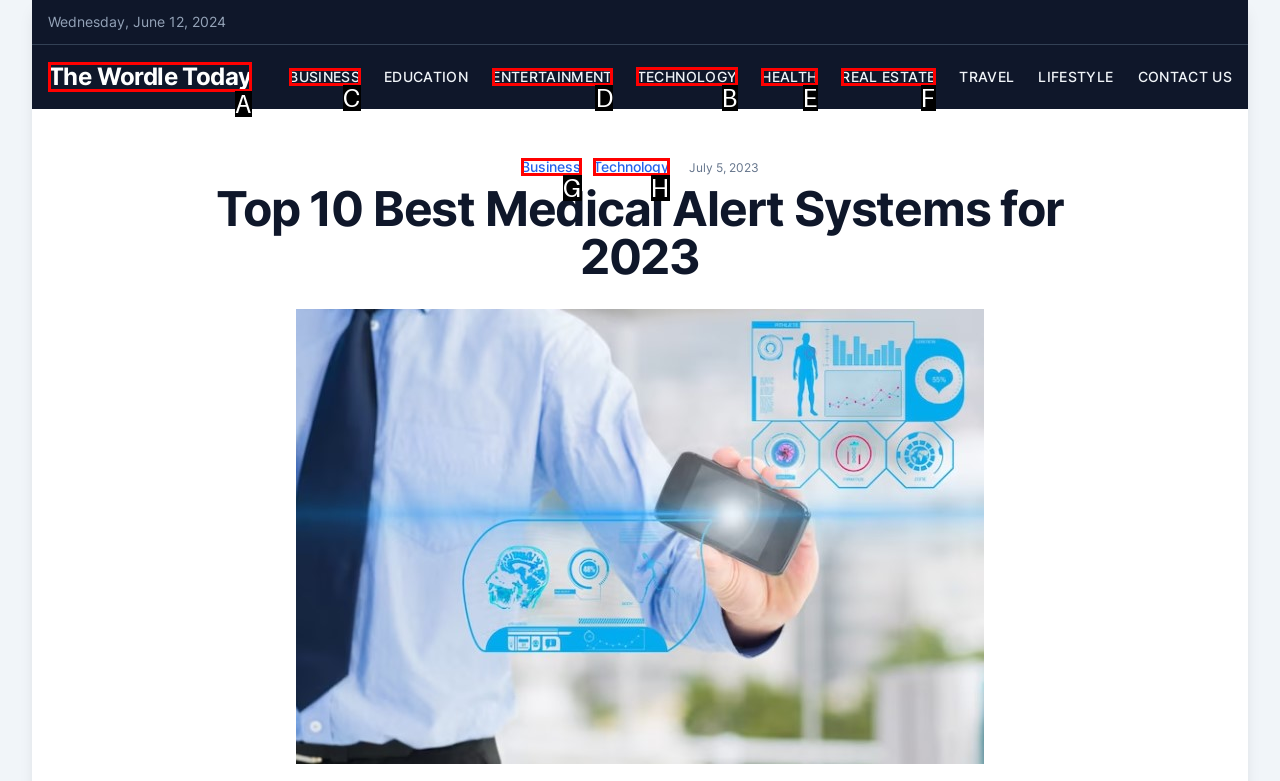For the task: click on TECHNOLOGY, specify the letter of the option that should be clicked. Answer with the letter only.

B